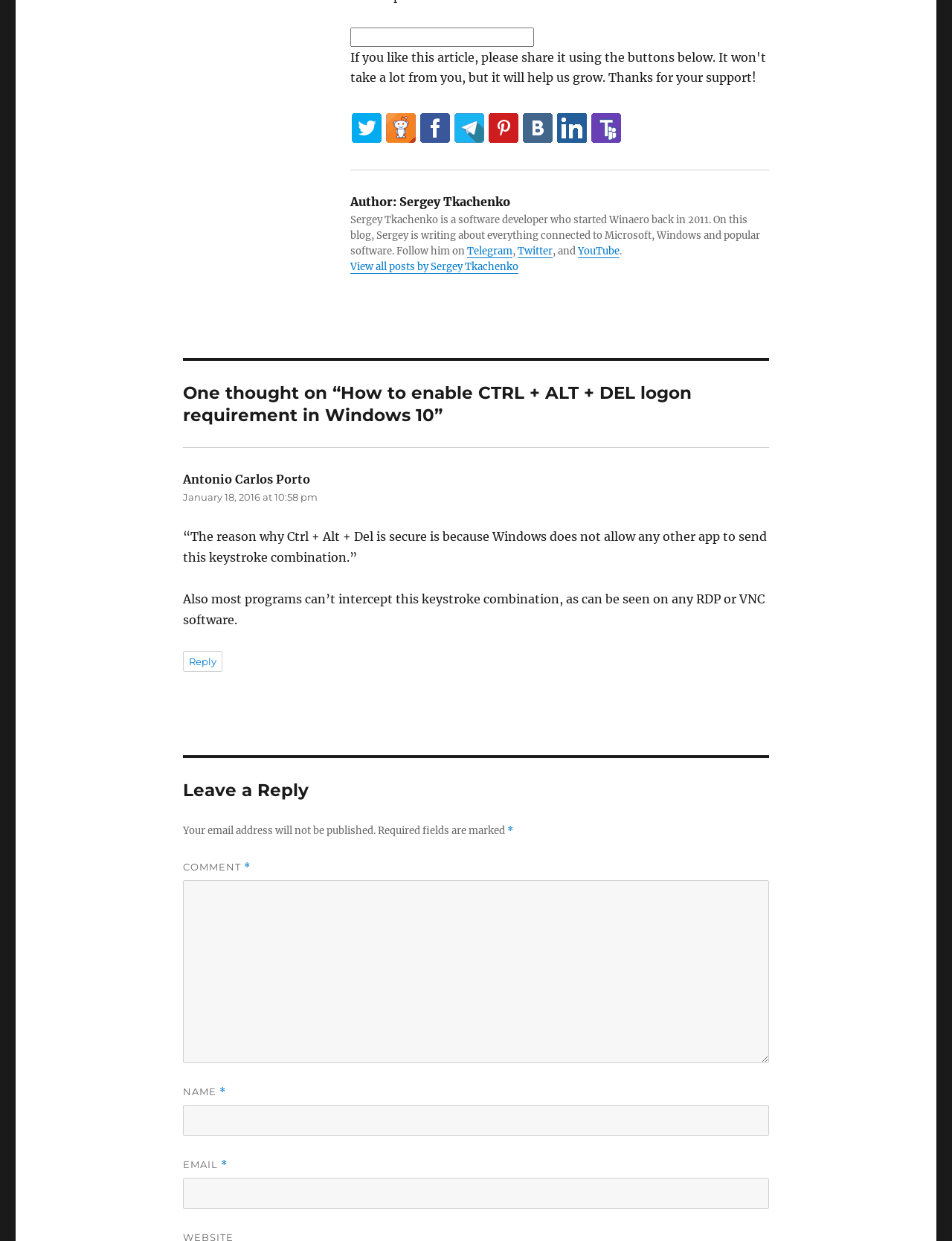Can you show the bounding box coordinates of the region to click on to complete the task described in the instruction: "Reply to Antonio Carlos Porto"?

[0.192, 0.525, 0.234, 0.542]